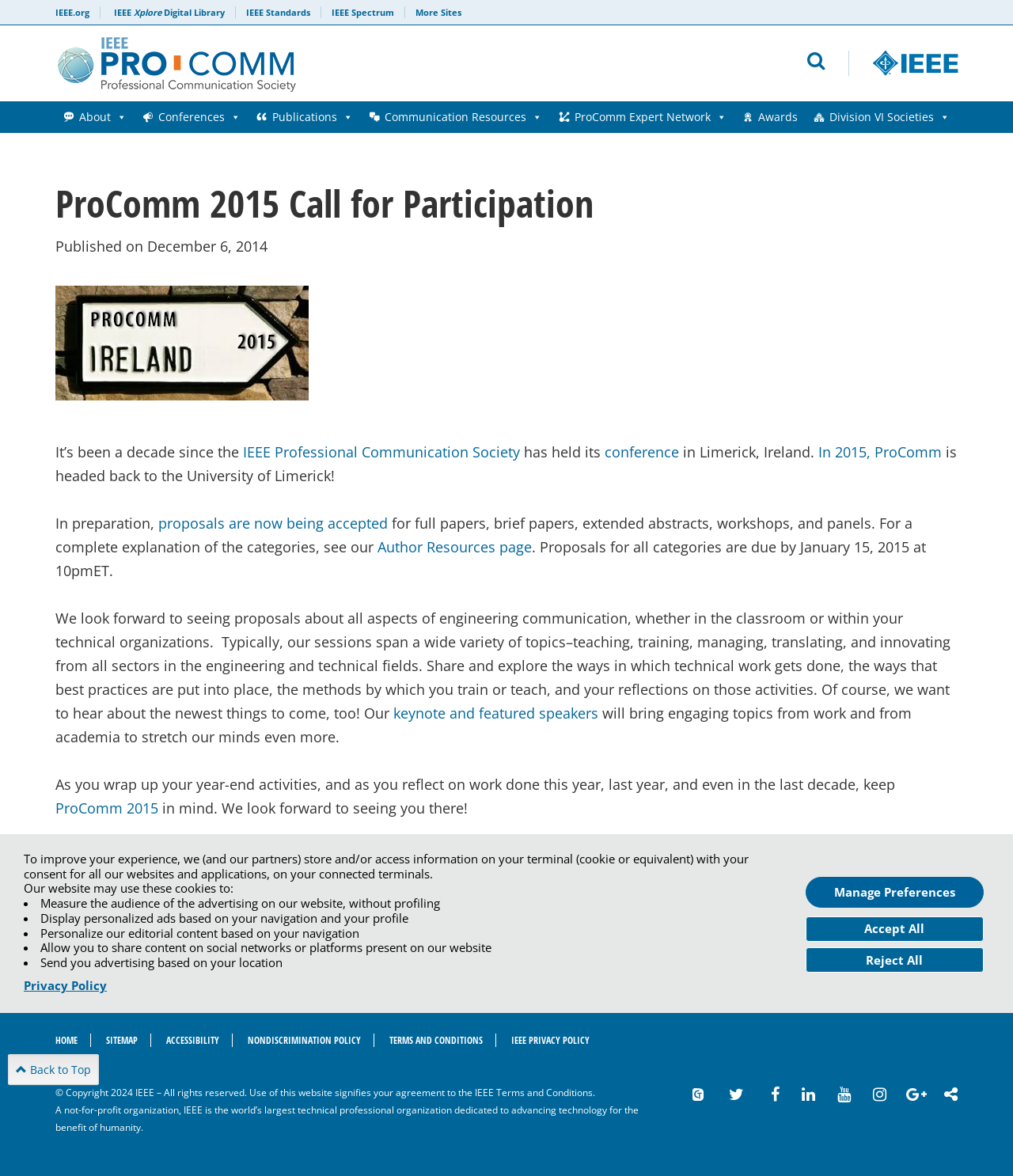Locate the bounding box coordinates of the clickable area to execute the instruction: "Click the 'Manage Preferences' button". Provide the coordinates as four float numbers between 0 and 1, represented as [left, top, right, bottom].

[0.795, 0.746, 0.971, 0.772]